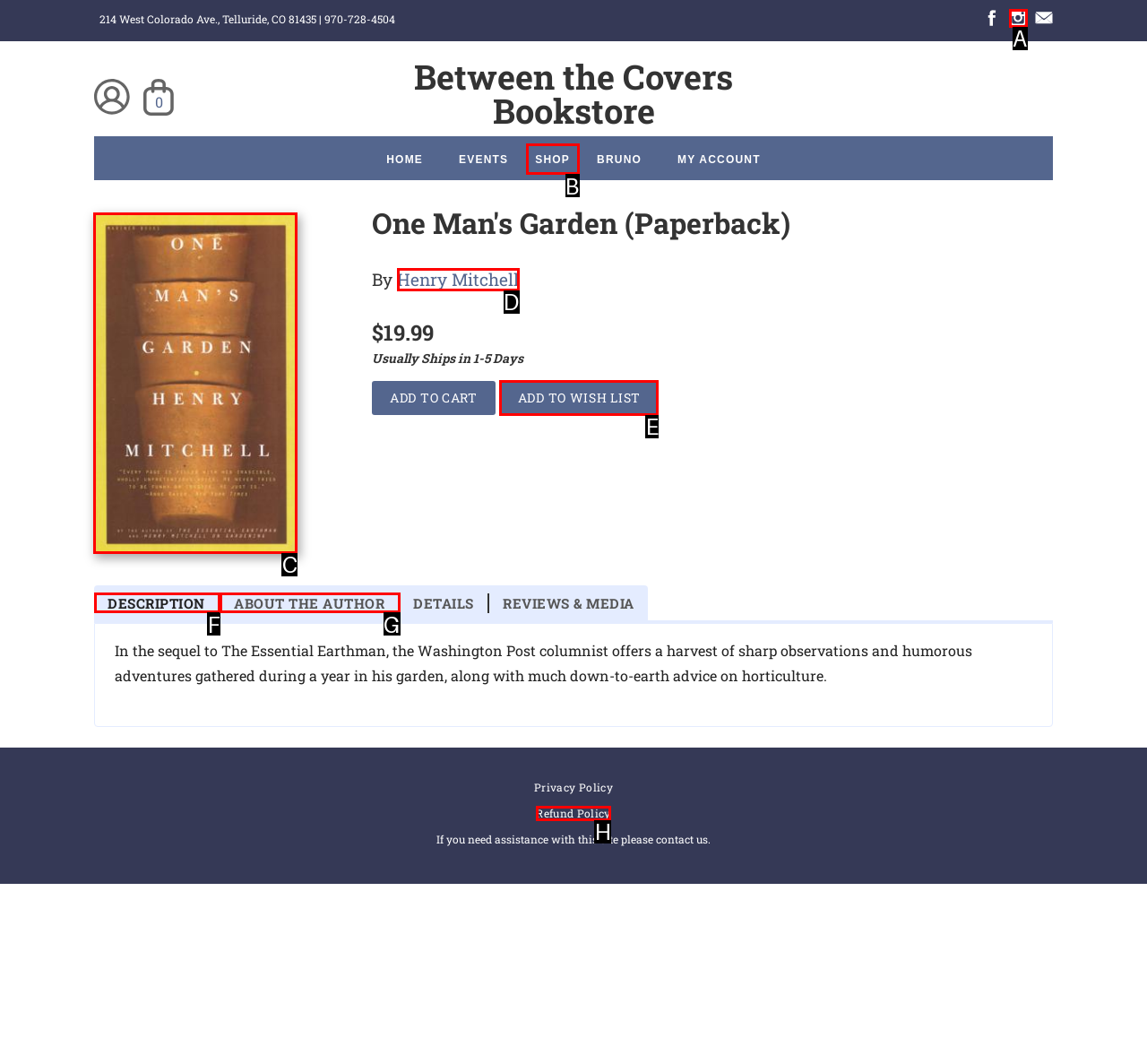Tell me which one HTML element you should click to complete the following task: View book details
Answer with the option's letter from the given choices directly.

C